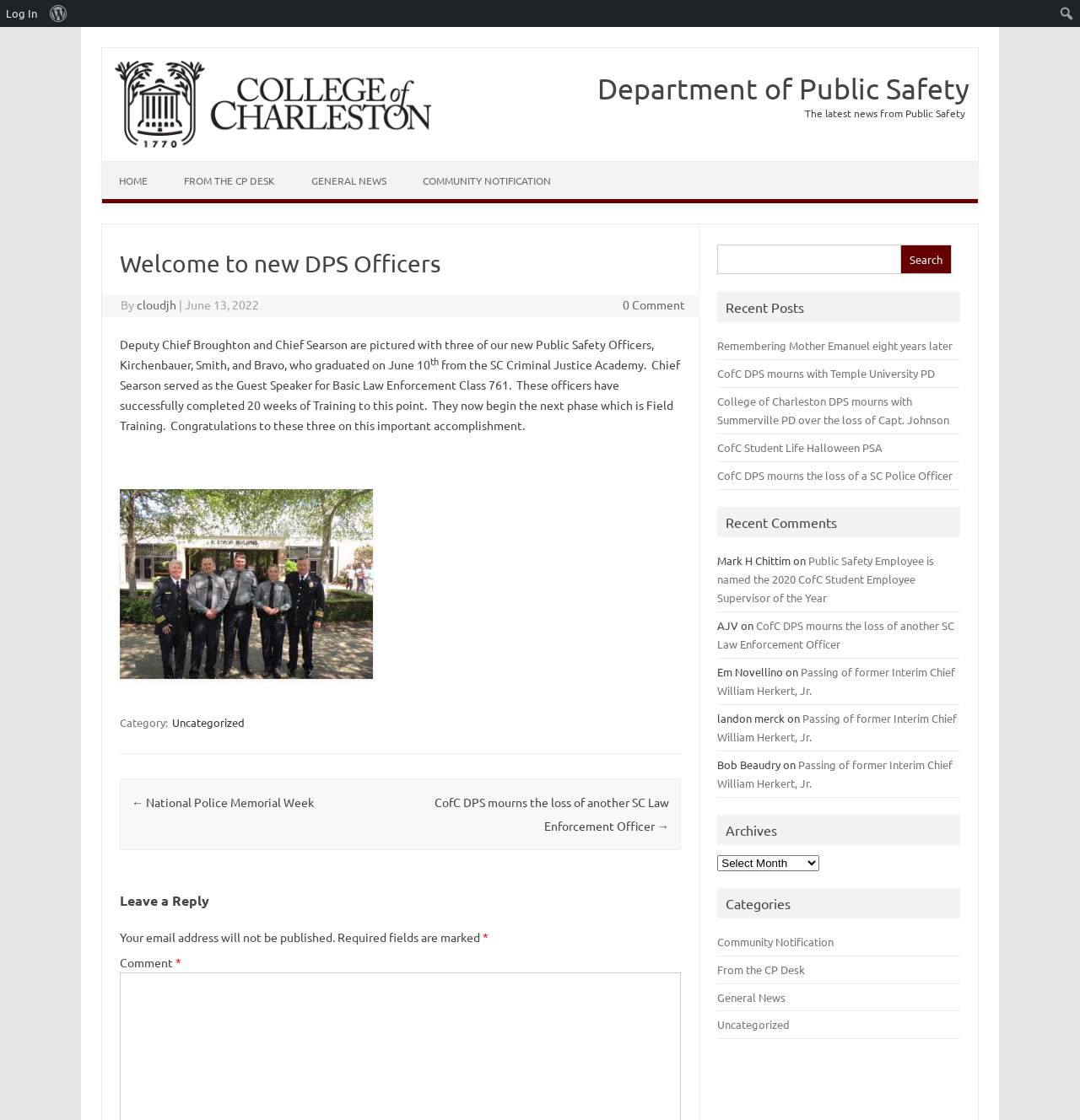Please identify the bounding box coordinates of the element that needs to be clicked to perform the following instruction: "Read the latest news from Public Safety".

[0.745, 0.095, 0.894, 0.107]